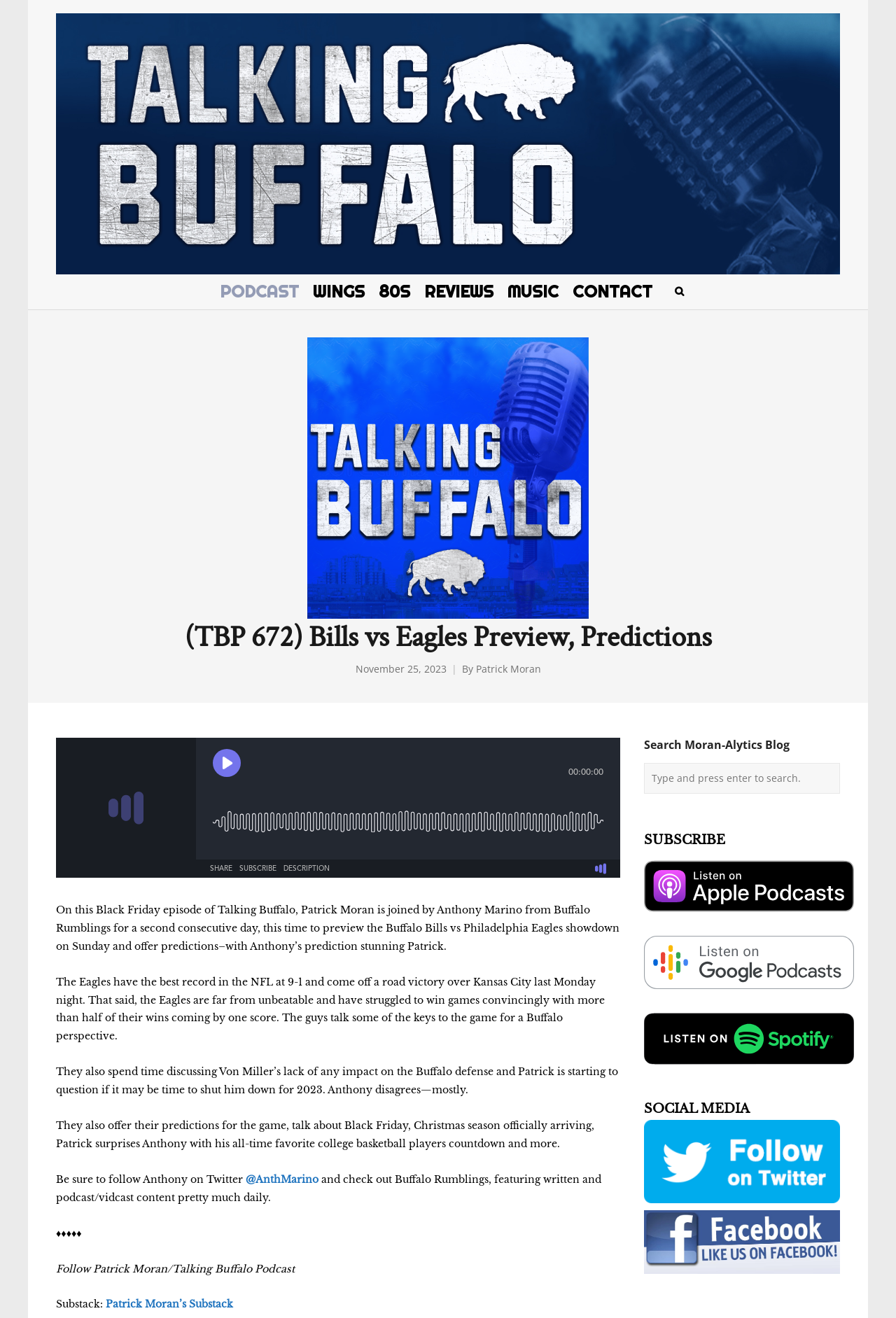What is the purpose of the search bar? Based on the screenshot, please respond with a single word or phrase.

To search the blog